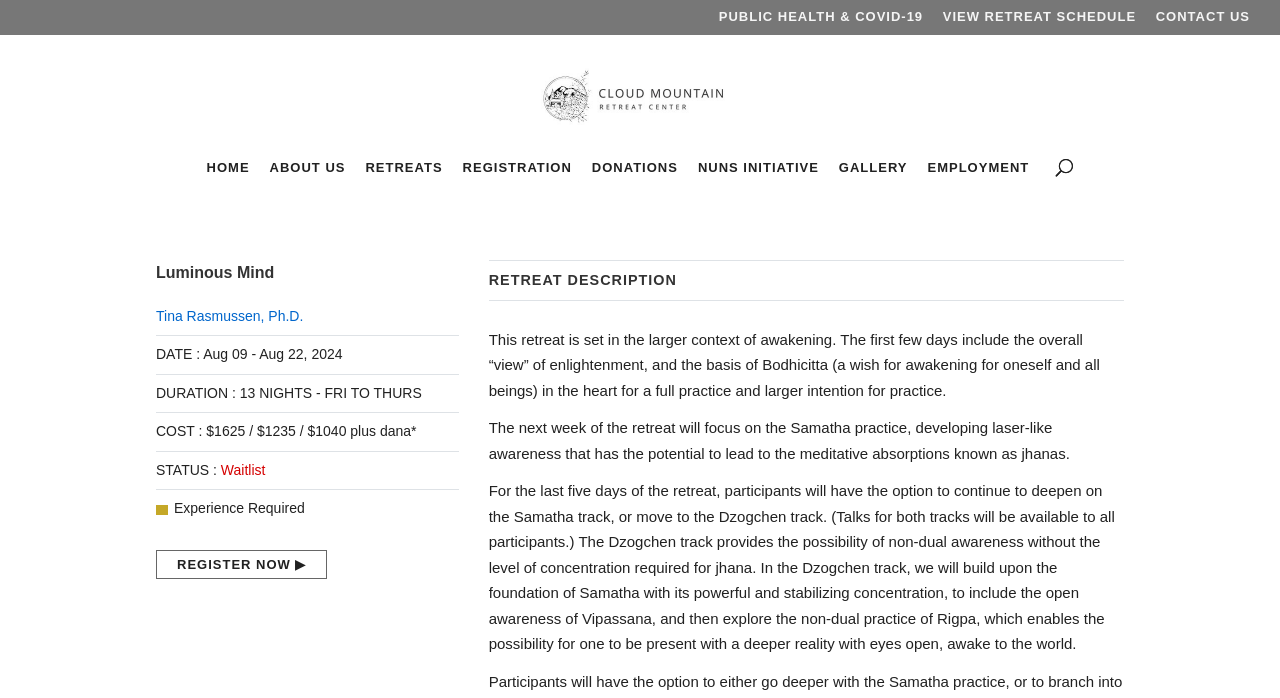What is the focus of the first few days of the retreat?
Answer with a single word or phrase by referring to the visual content.

Awakening